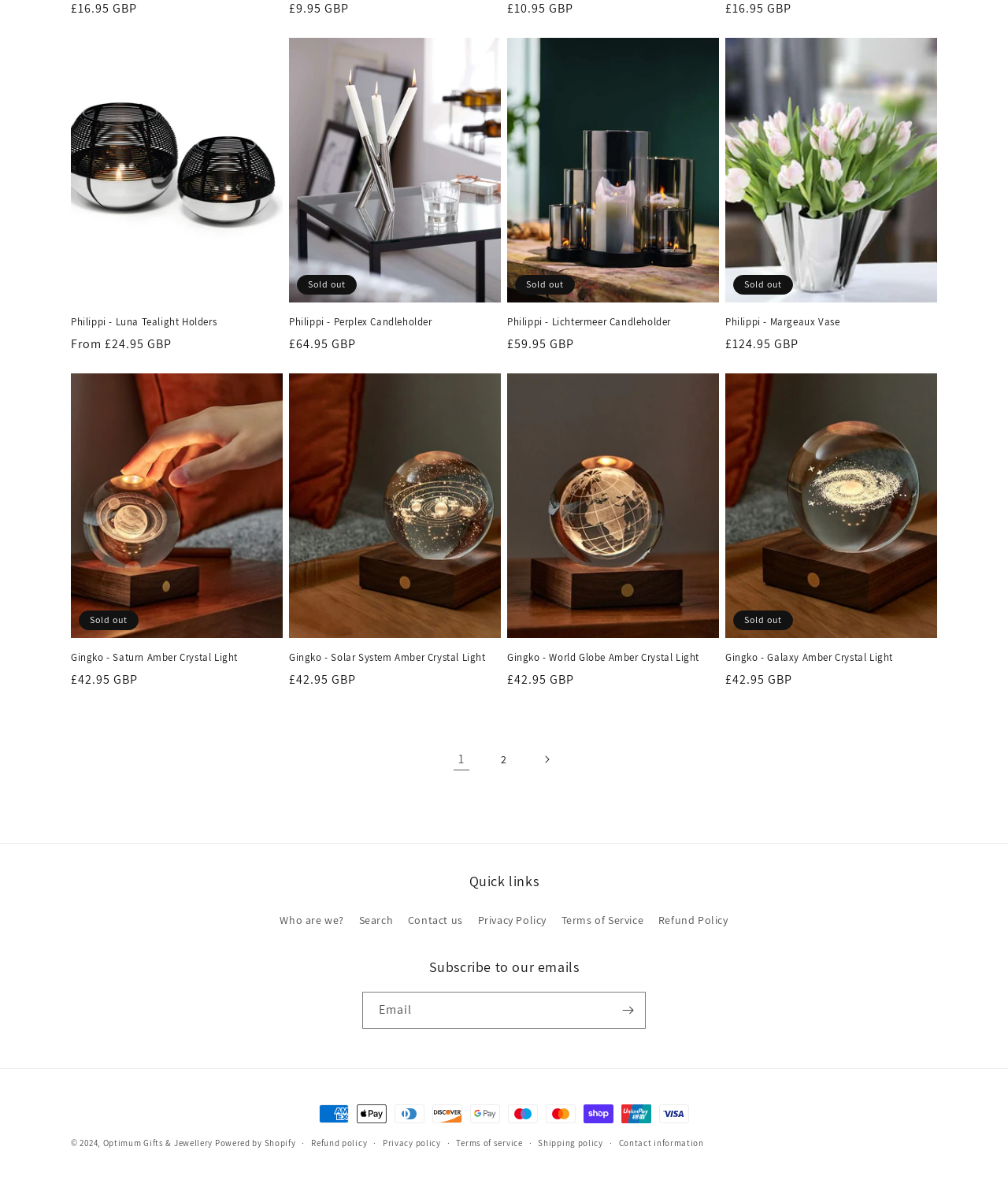Identify the bounding box coordinates of the clickable section necessary to follow the following instruction: "View product details of Philippi - Luna Tealight Holders". The coordinates should be presented as four float numbers from 0 to 1, i.e., [left, top, right, bottom].

[0.07, 0.268, 0.28, 0.279]